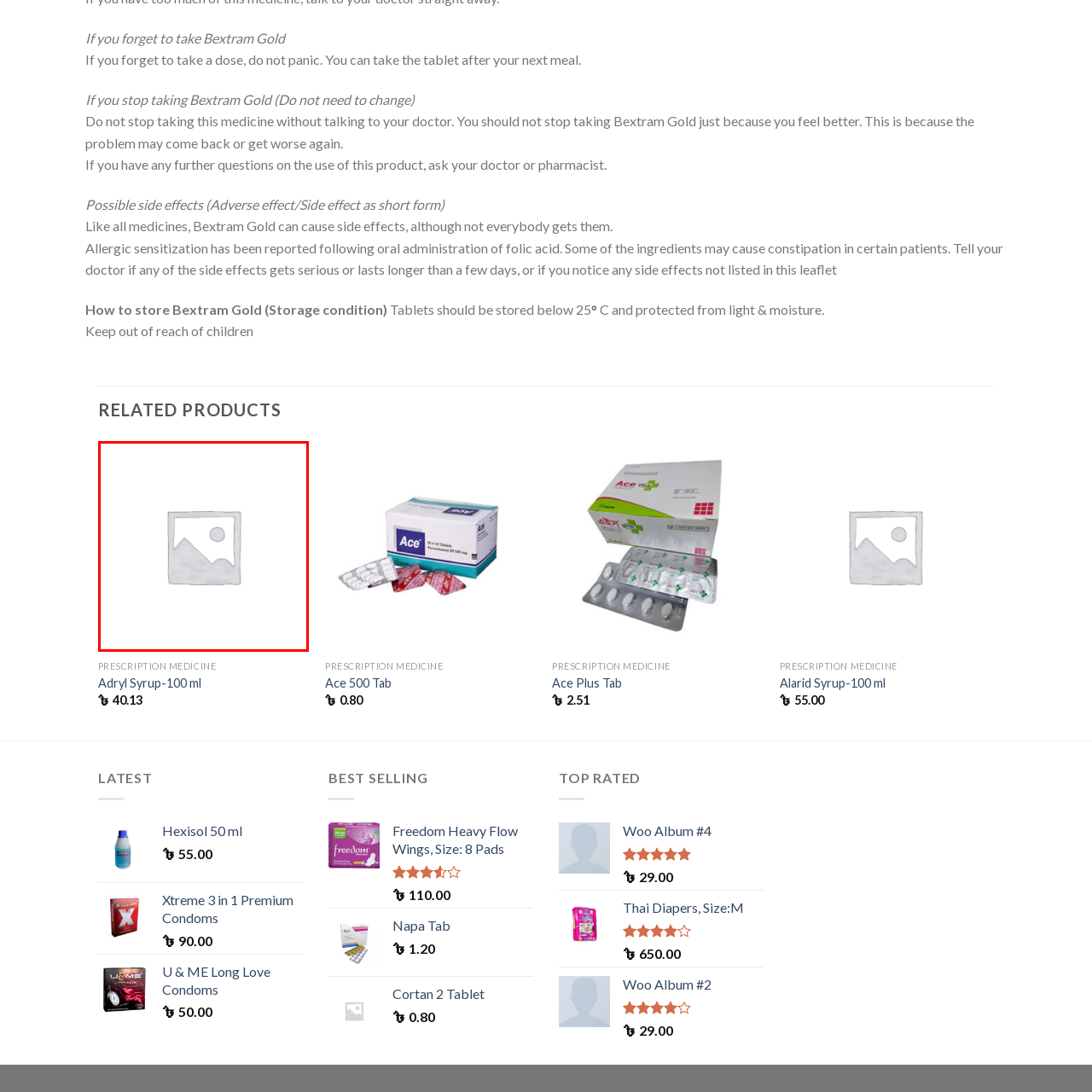What does the layout of the page suggest?  
Observe the image highlighted by the red bounding box and supply a detailed response derived from the visual information in the image.

The layout of the page suggests the convenience of browsing related items, as it allows users to easily find and explore other products that are related to the one they are currently viewing.